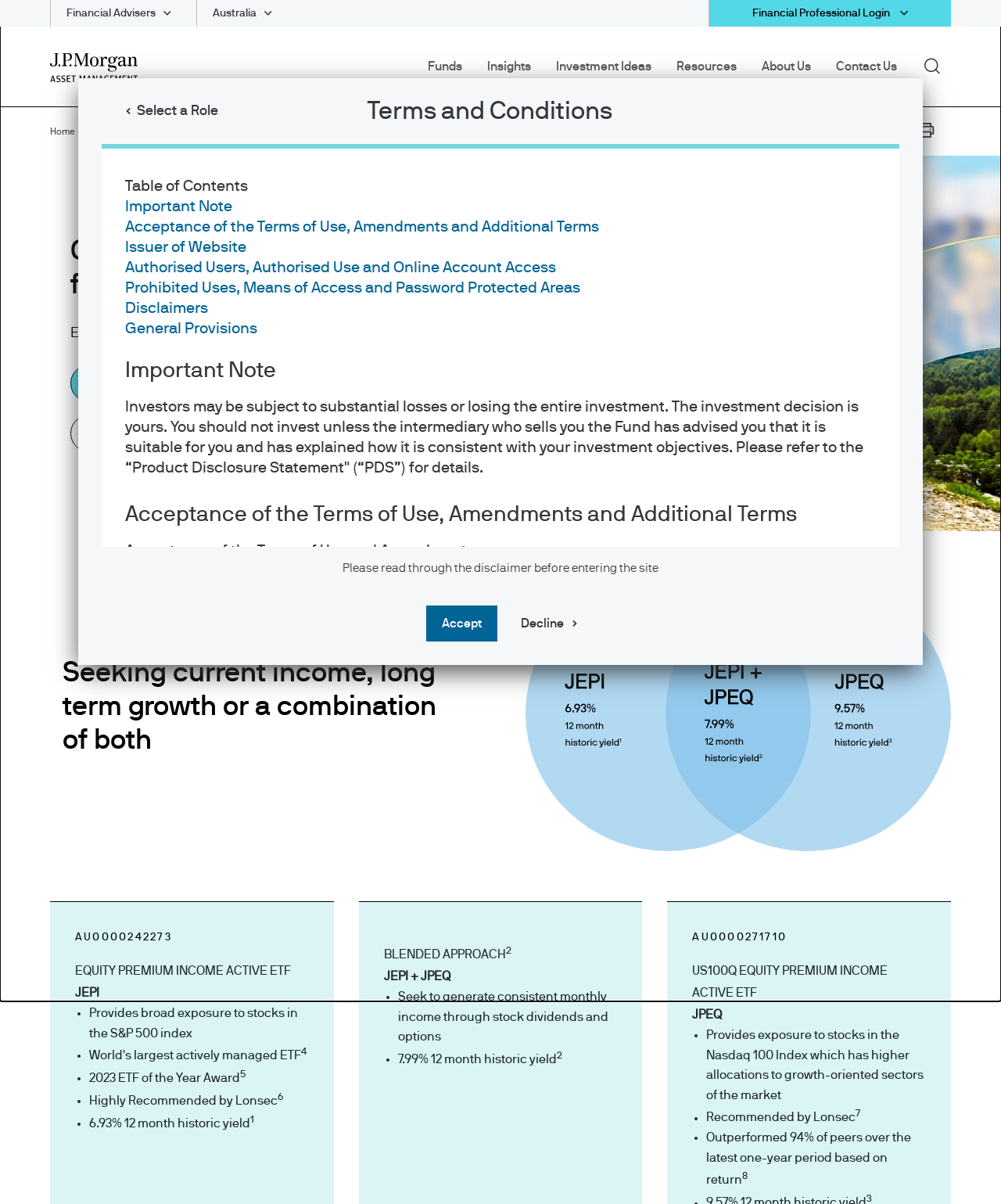Can you show the bounding box coordinates of the region to click on to complete the task described in the instruction: "Click the 'Funds' link"?

[0.421, 0.042, 0.468, 0.086]